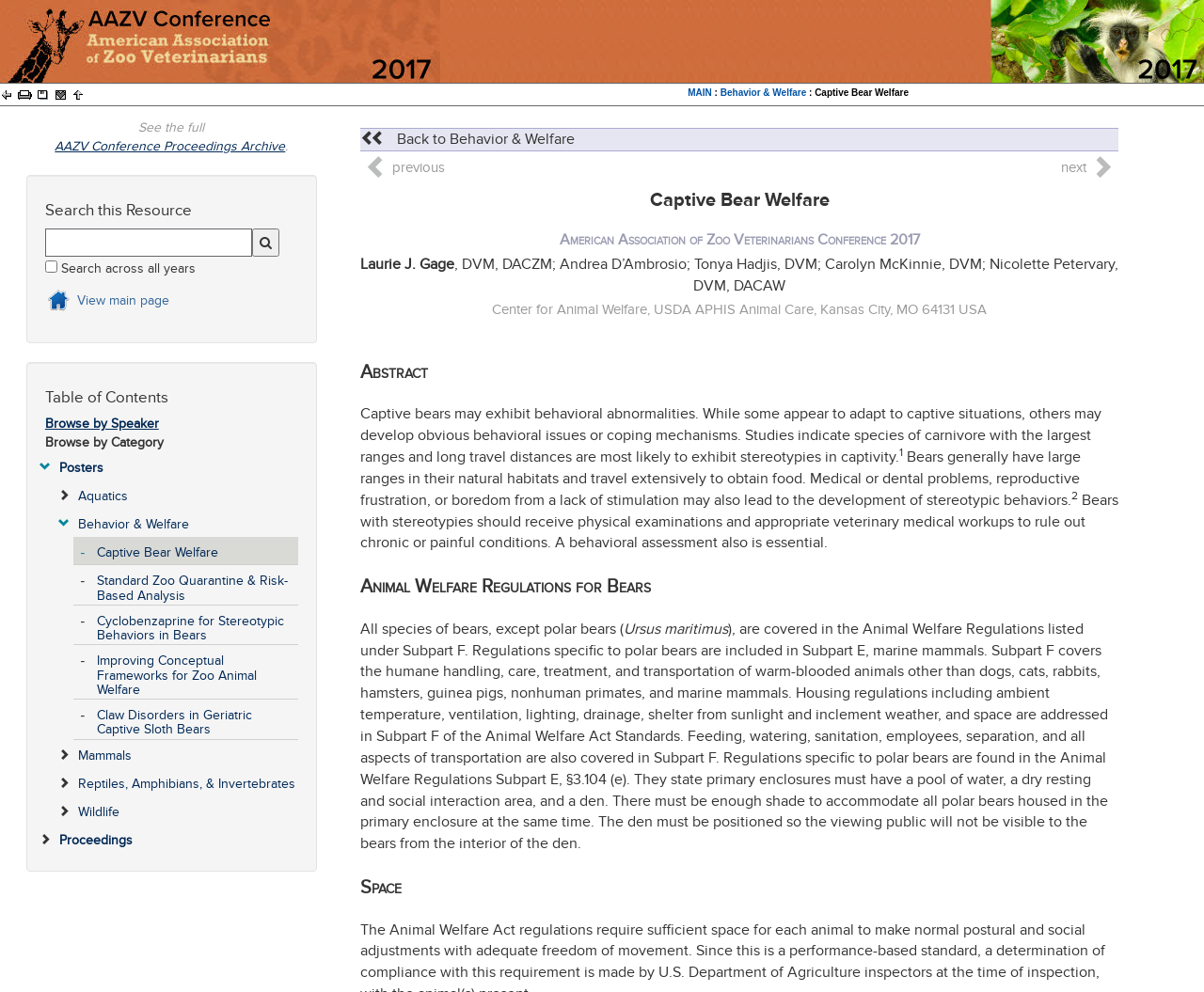Provide the bounding box coordinates for the UI element that is described as: "Reptiles, Amphibians, & Invertebrates".

[0.065, 0.774, 0.246, 0.797]